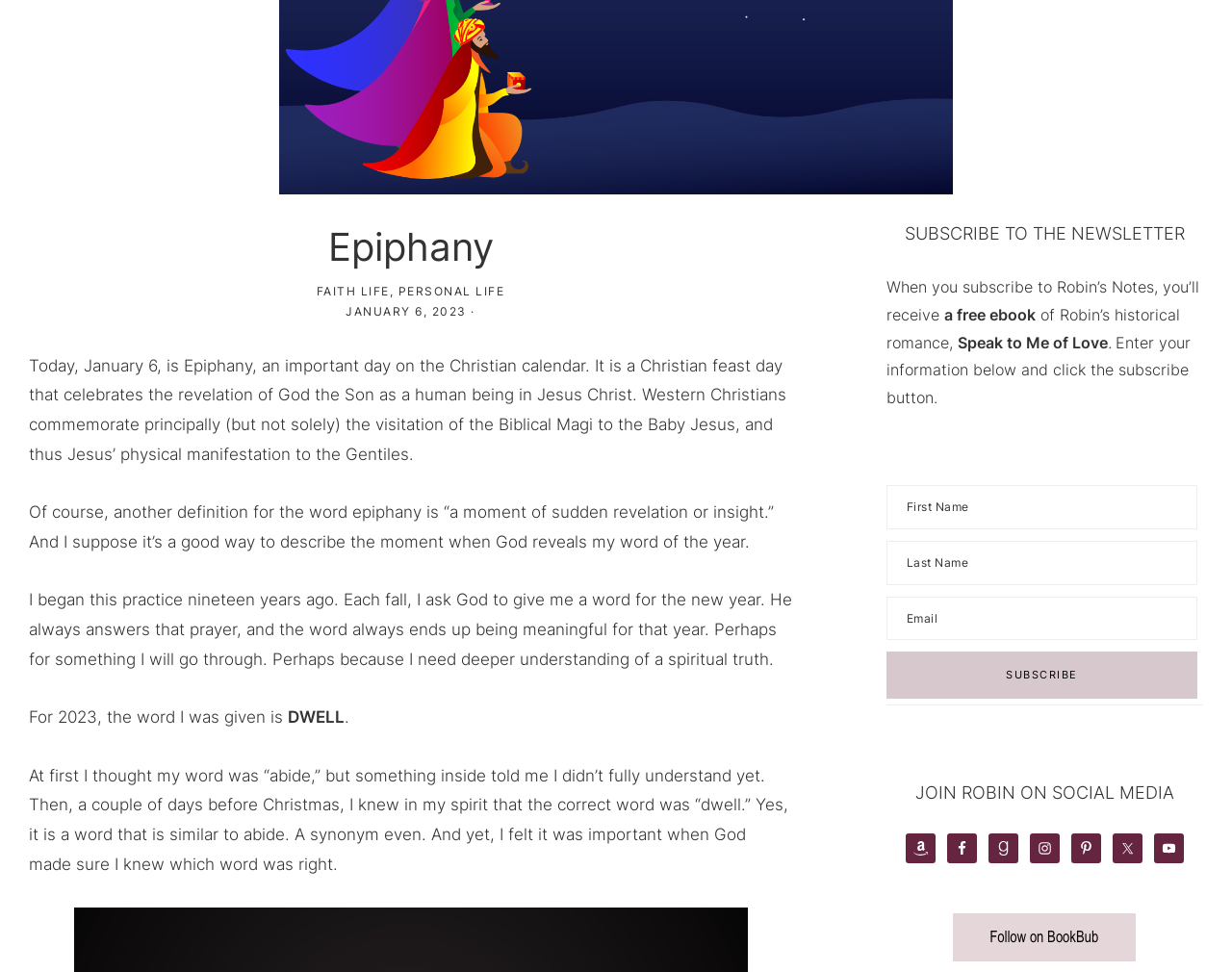Using the provided element description, identify the bounding box coordinates as (top-left x, top-left y, bottom-right x, bottom-right y). Ensure all values are between 0 and 1. Description: Personal Life

[0.323, 0.292, 0.41, 0.307]